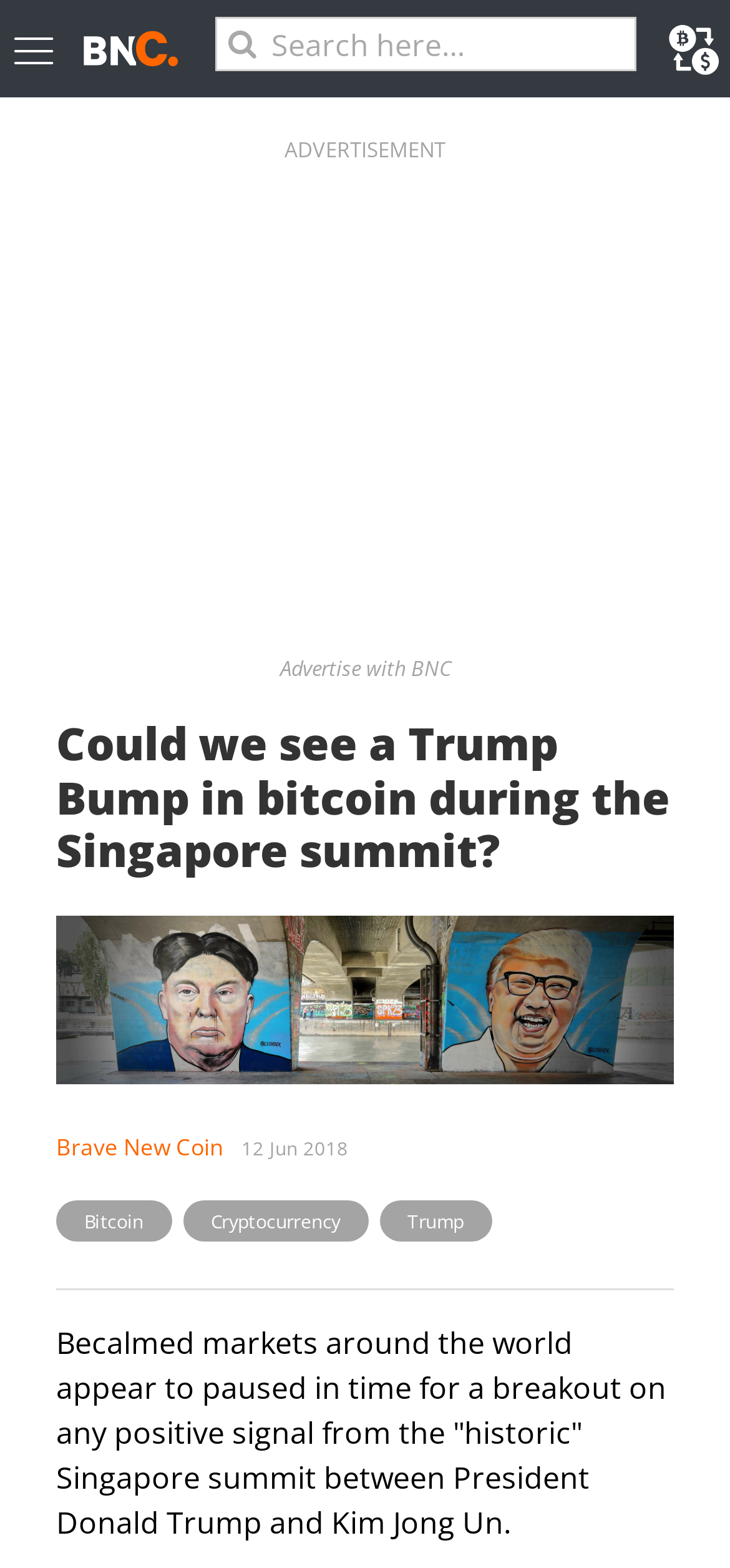Is there a search function on the webpage?
Identify the answer in the screenshot and reply with a single word or phrase.

Yes